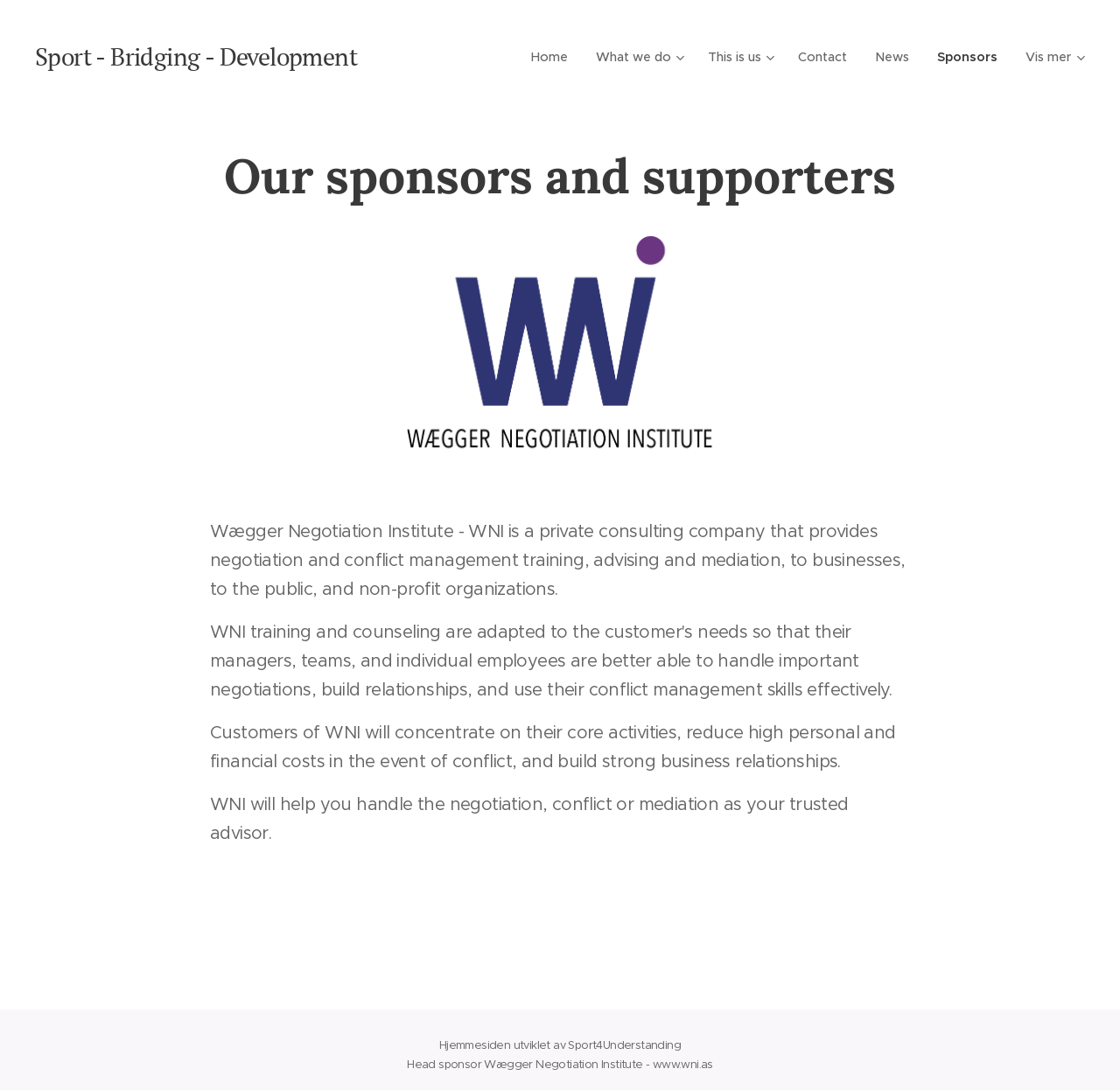What is the role of WNI in conflict management?
Offer a detailed and exhaustive answer to the question.

The webpage states that WNI will help handle the negotiation, conflict or mediation as a trusted advisor.